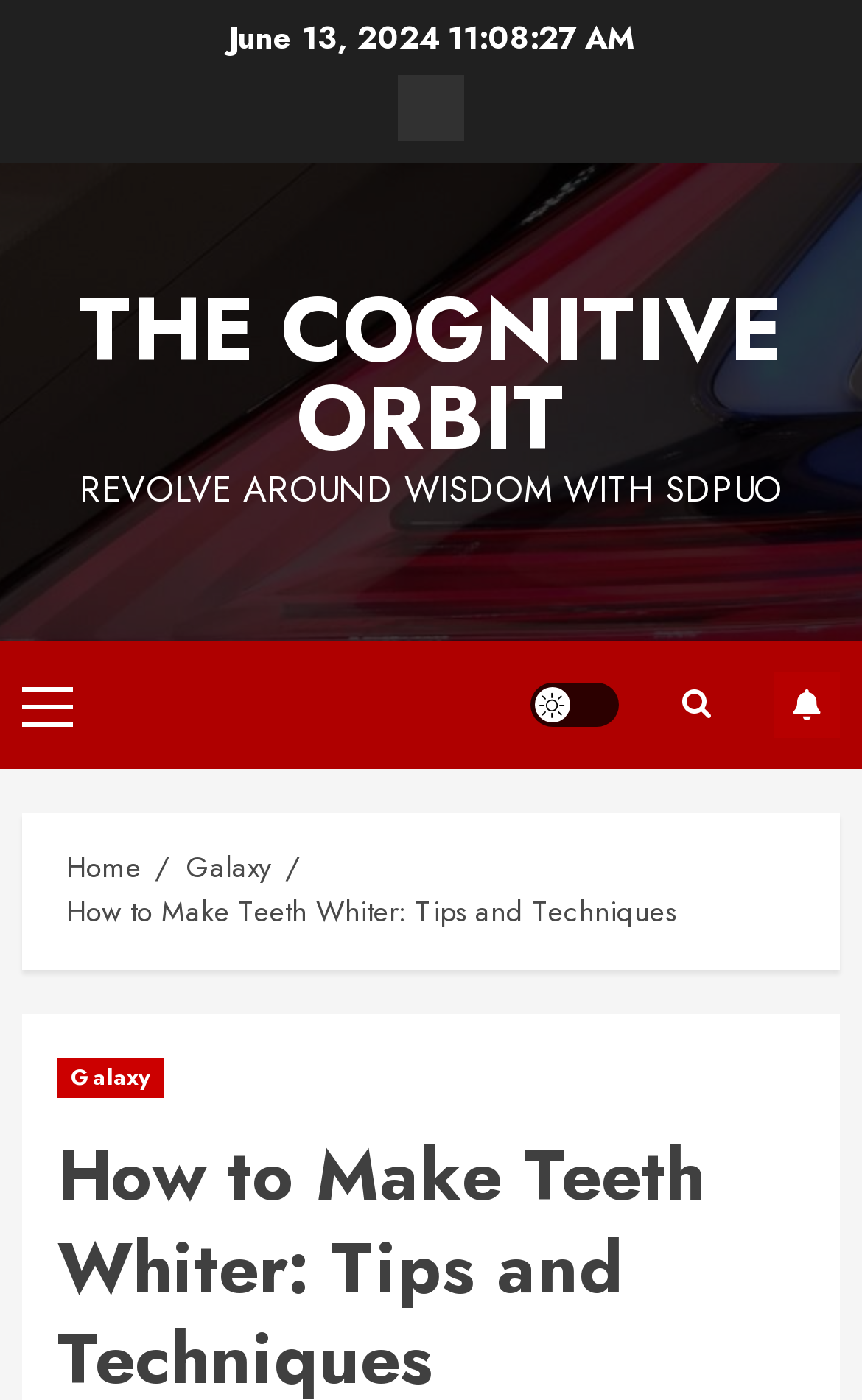Locate the coordinates of the bounding box for the clickable region that fulfills this instruction: "Toggle the light/dark mode".

[0.615, 0.487, 0.718, 0.519]